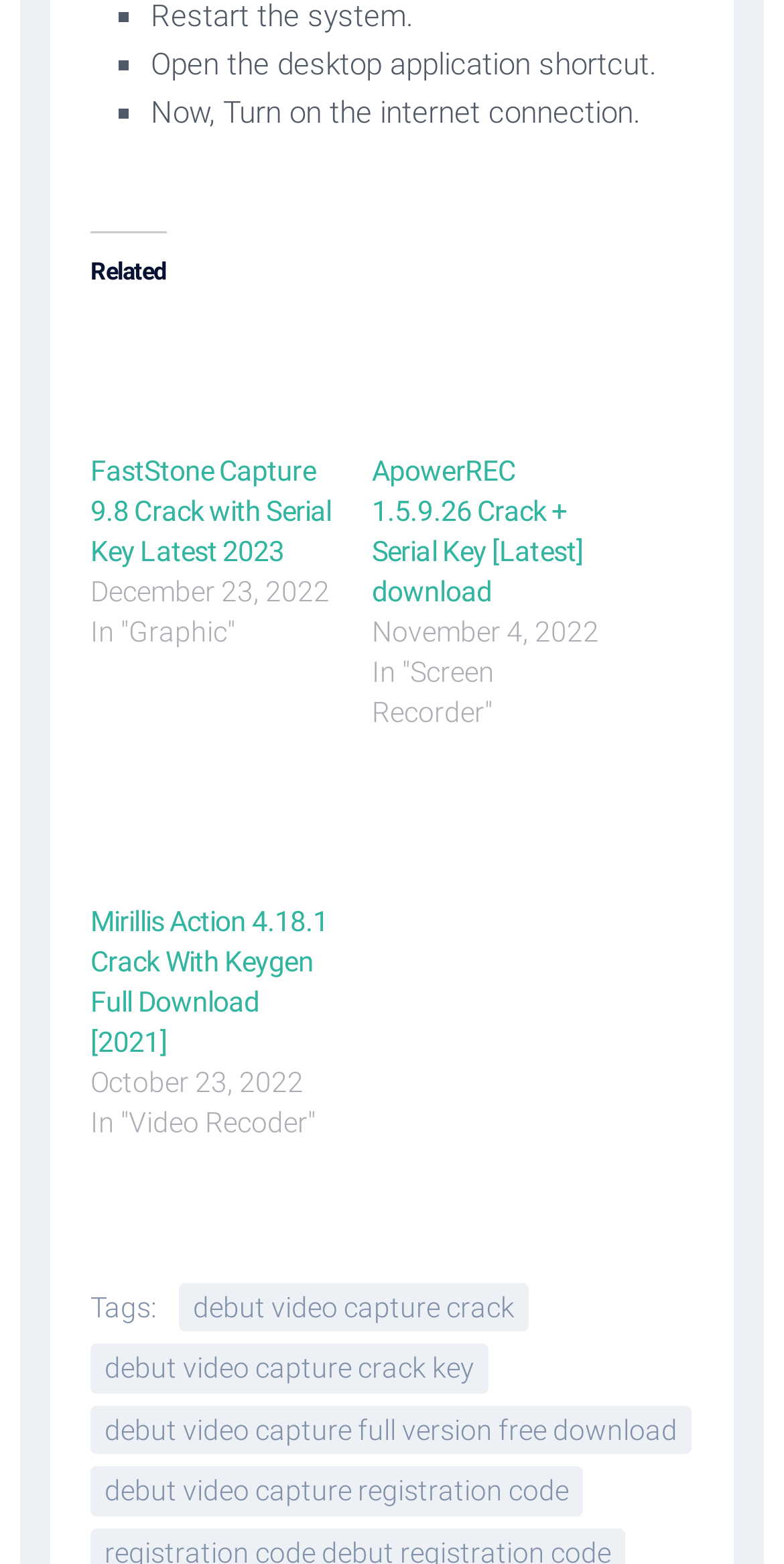Determine the bounding box coordinates for the region that must be clicked to execute the following instruction: "Check 'ApowerREC 1.5.9.26 Crack + Serial Key [Latest] download'".

[0.474, 0.289, 0.782, 0.391]